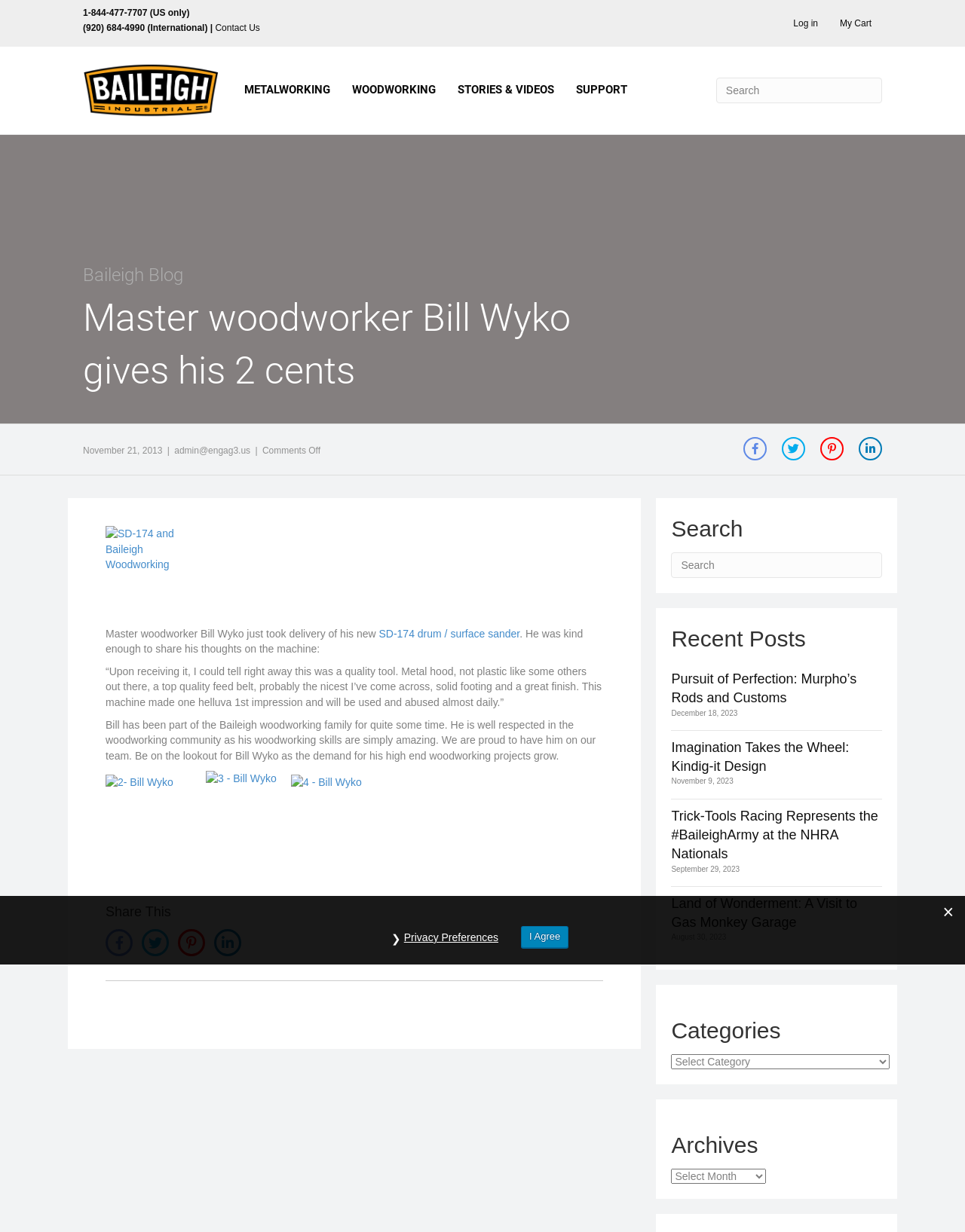How many social media sharing links are there?
Based on the screenshot, answer the question with a single word or phrase.

4